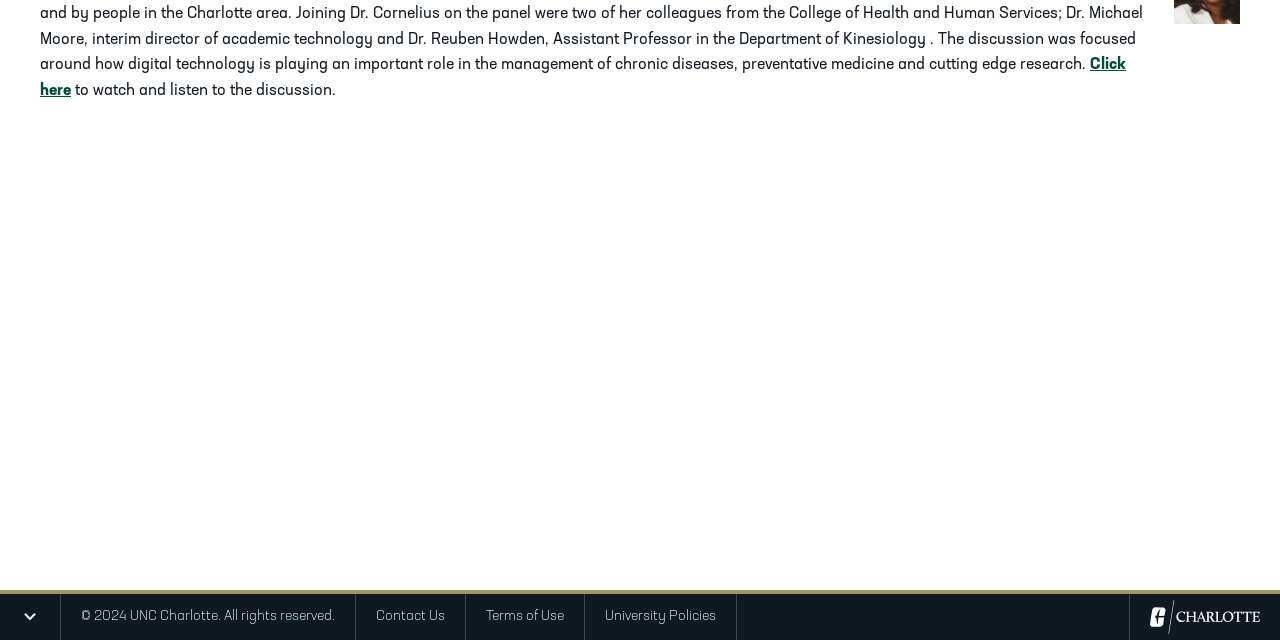From the webpage screenshot, predict the bounding box coordinates (top-left x, top-left y, bottom-right x, bottom-right y) for the UI element described here: parent_node: Toggle Footer Menu

[0.882, 0.928, 1.0, 1.0]